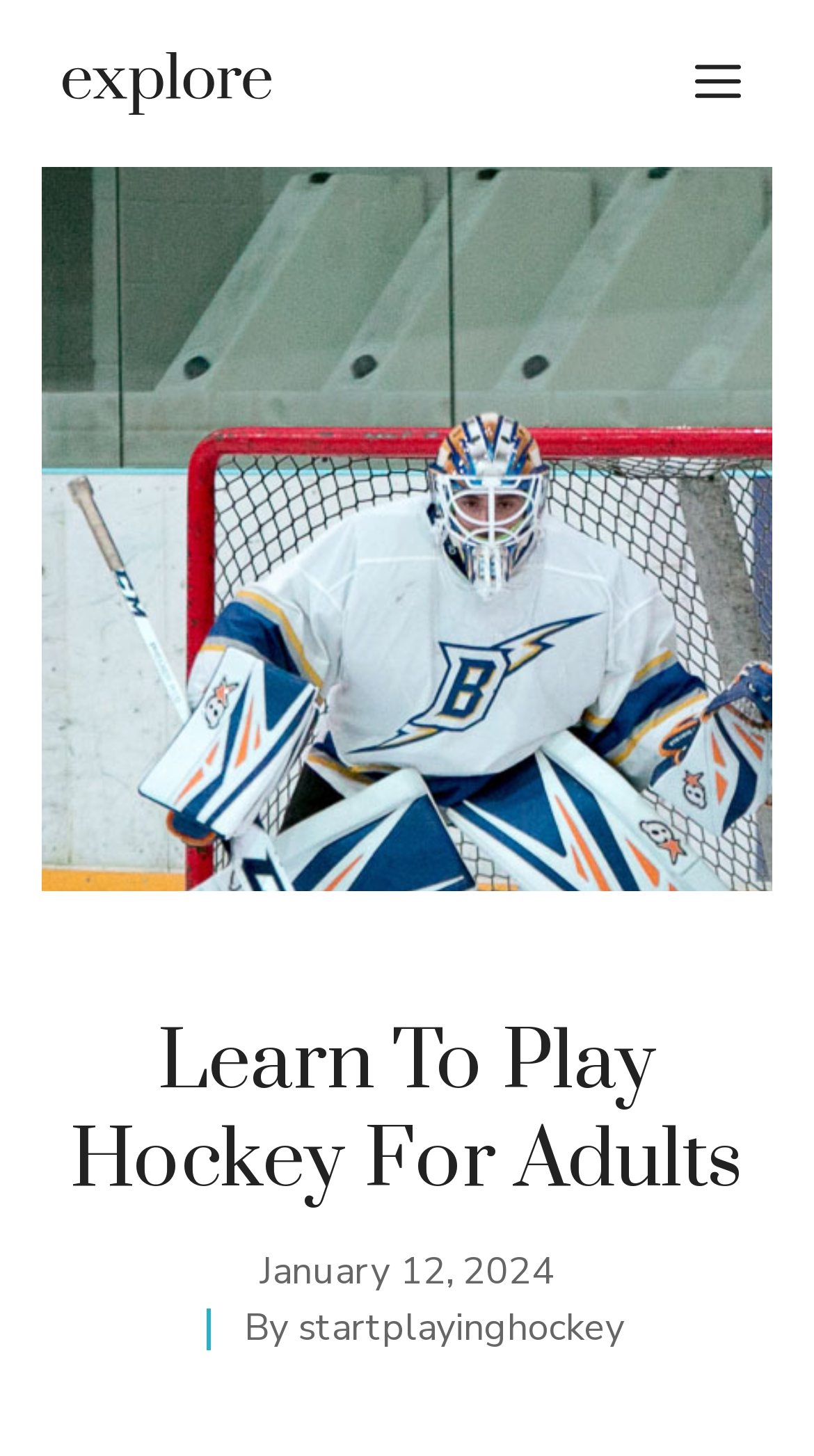Look at the image and answer the question in detail:
What is the purpose of the button with the text 'MENU'?

I inferred the purpose of the button by looking at its text 'MENU' and its location next to the navigation element, which suggests that it controls the navigation menu.